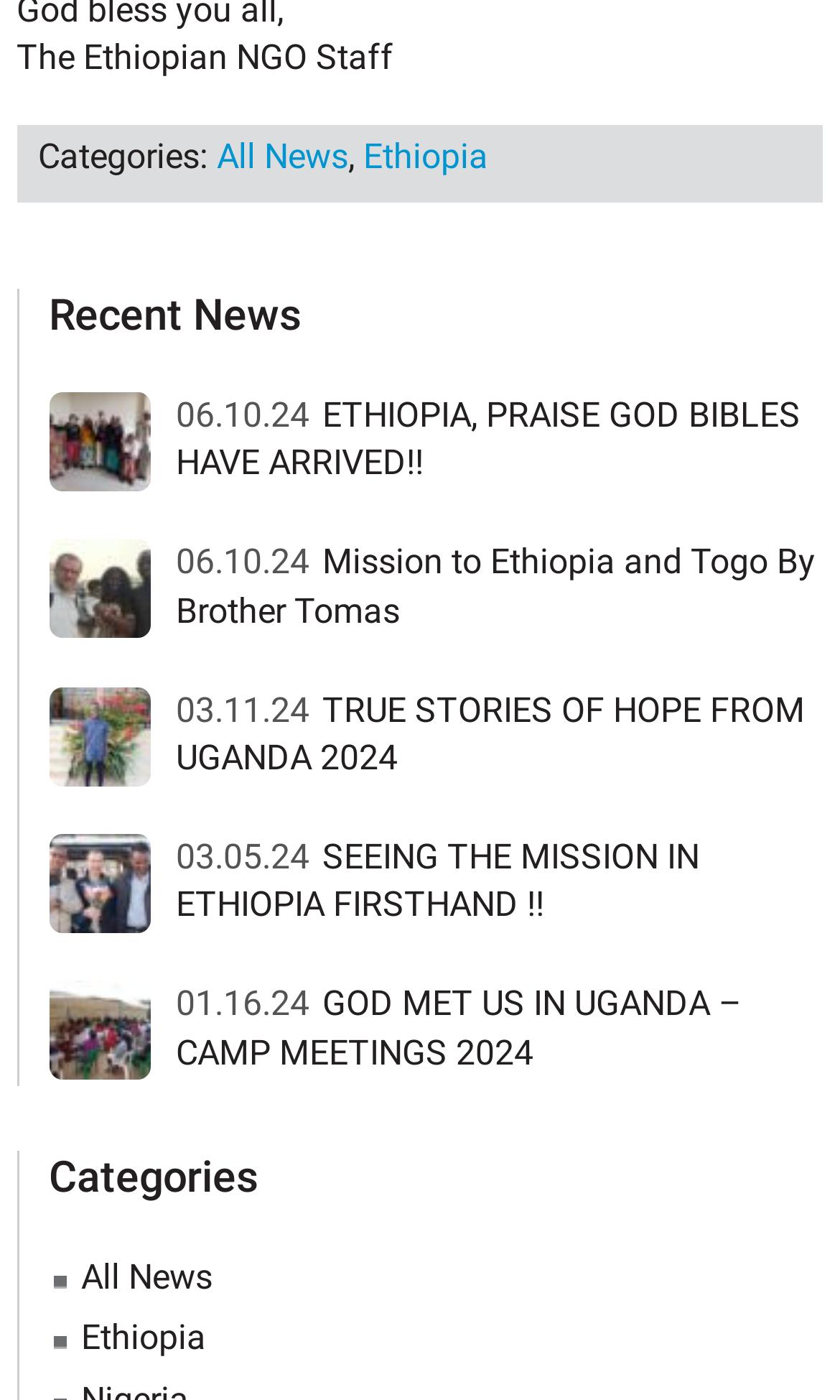Based on the element description "Ethiopia", predict the bounding box coordinates of the UI element.

[0.433, 0.098, 0.582, 0.127]